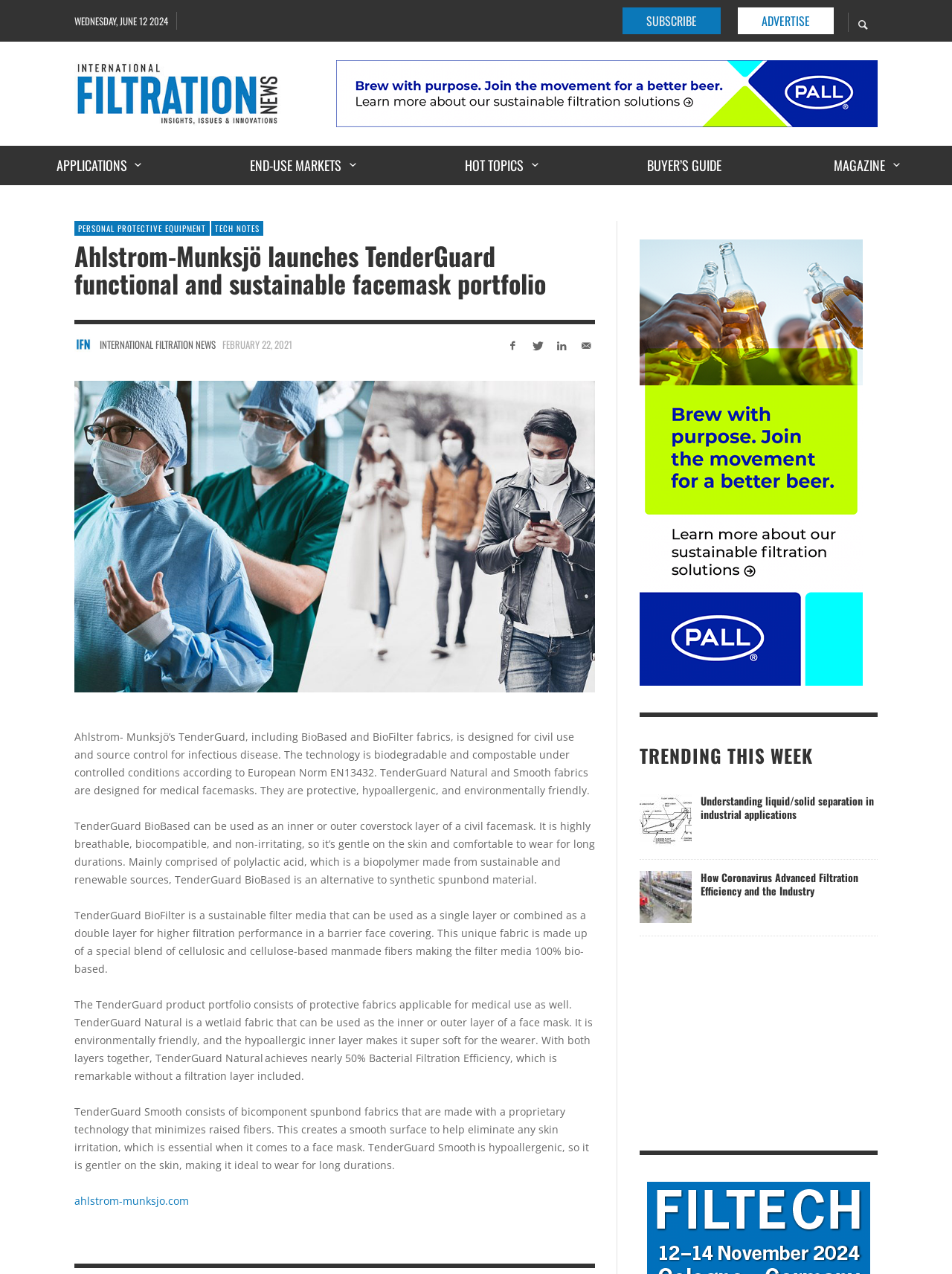What is the date of the article?
Provide an in-depth and detailed explanation in response to the question.

I found the date of the article by looking at the text 'FEBRUARY 22, 2021' which is located below the title of the article and above the text 'Ahlstrom- Munksjö’s TenderGuard, including BioBased and BioFilter fabrics, is designed for civil use and source control for infectious disease.'